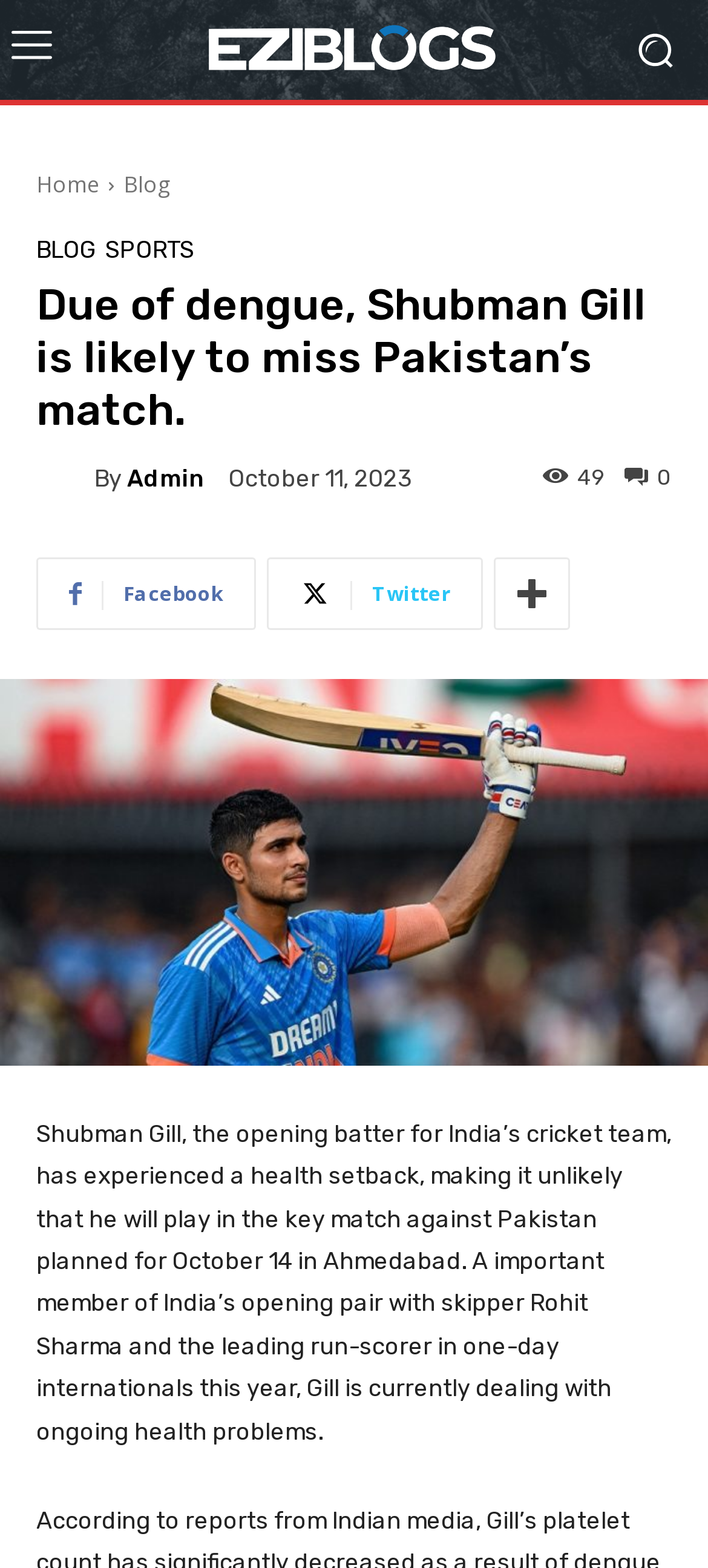Specify the bounding box coordinates of the region I need to click to perform the following instruction: "Click the Admin link". The coordinates must be four float numbers in the range of 0 to 1, i.e., [left, top, right, bottom].

[0.179, 0.297, 0.29, 0.312]